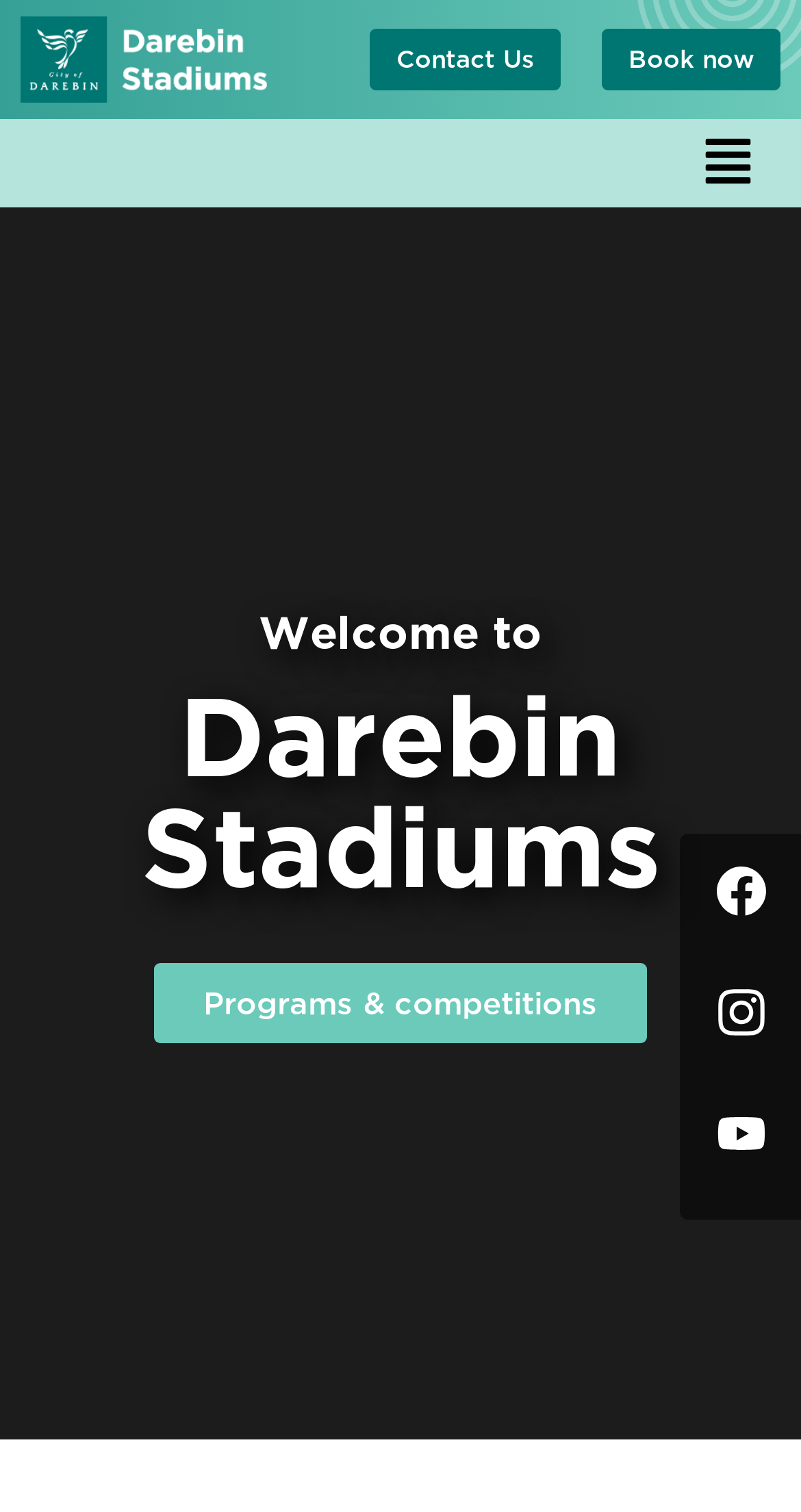How many images are on the page?
From the screenshot, supply a one-word or short-phrase answer.

3